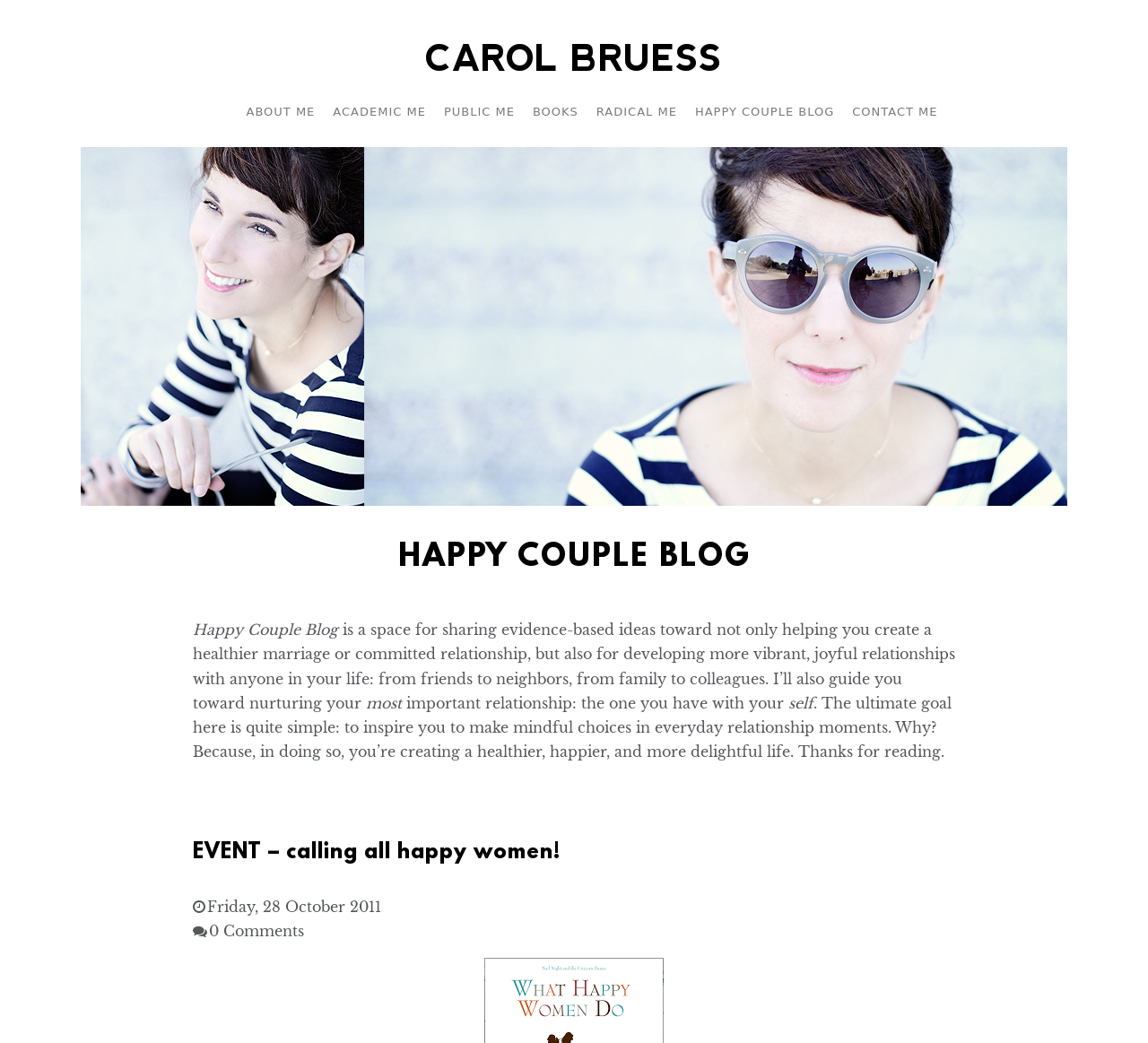What is the name of the book being promoted?
Provide an in-depth and detailed explanation in response to the question.

The name of the book being promoted can be inferred from the meta description, which mentions 'our latest book: What Happy Women Do'.